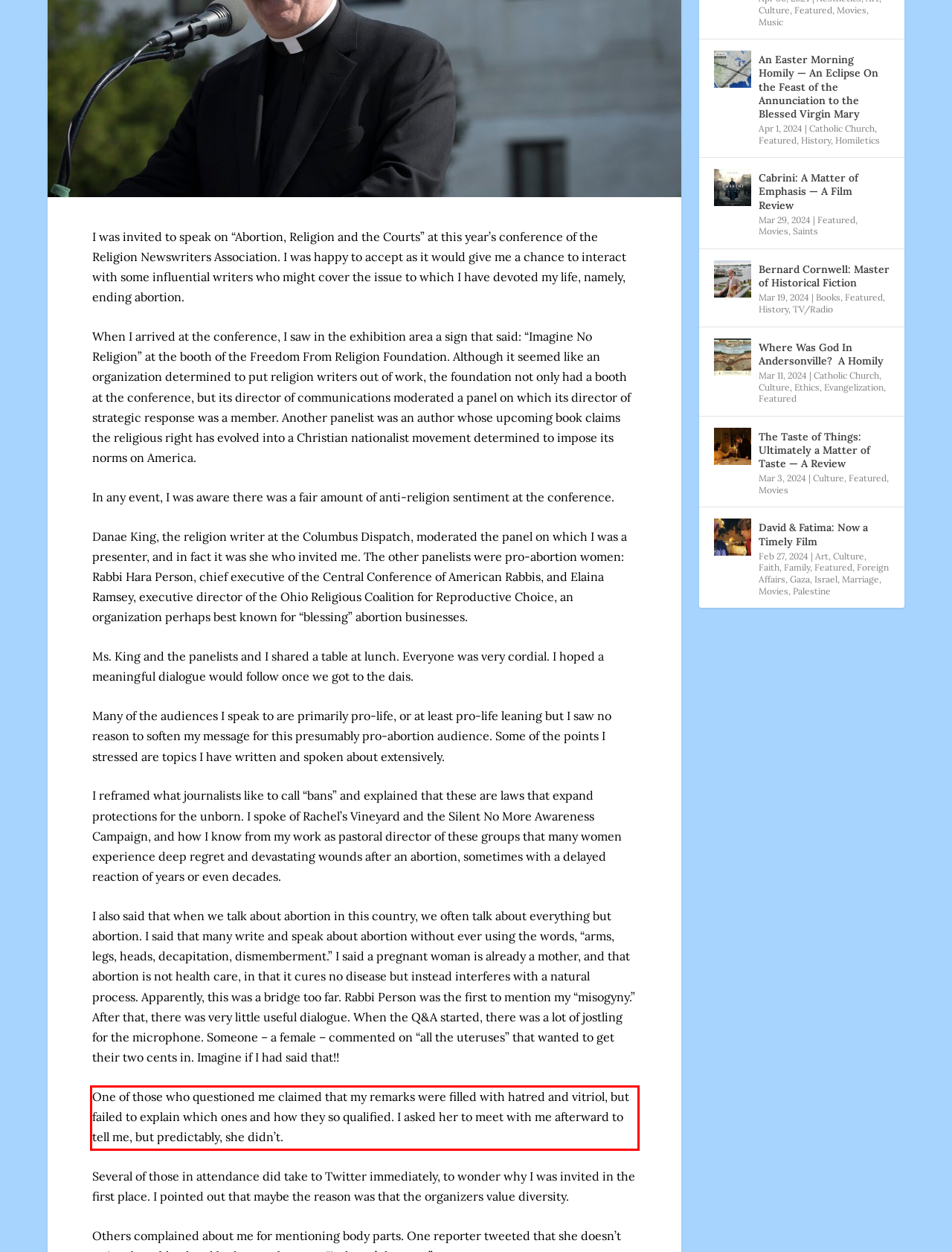Review the screenshot of the webpage and recognize the text inside the red rectangle bounding box. Provide the extracted text content.

One of those who questioned me claimed that my remarks were filled with hatred and vitriol, but failed to explain which ones and how they so qualified. I asked her to meet with me afterward to tell me, but predictably, she didn’t.